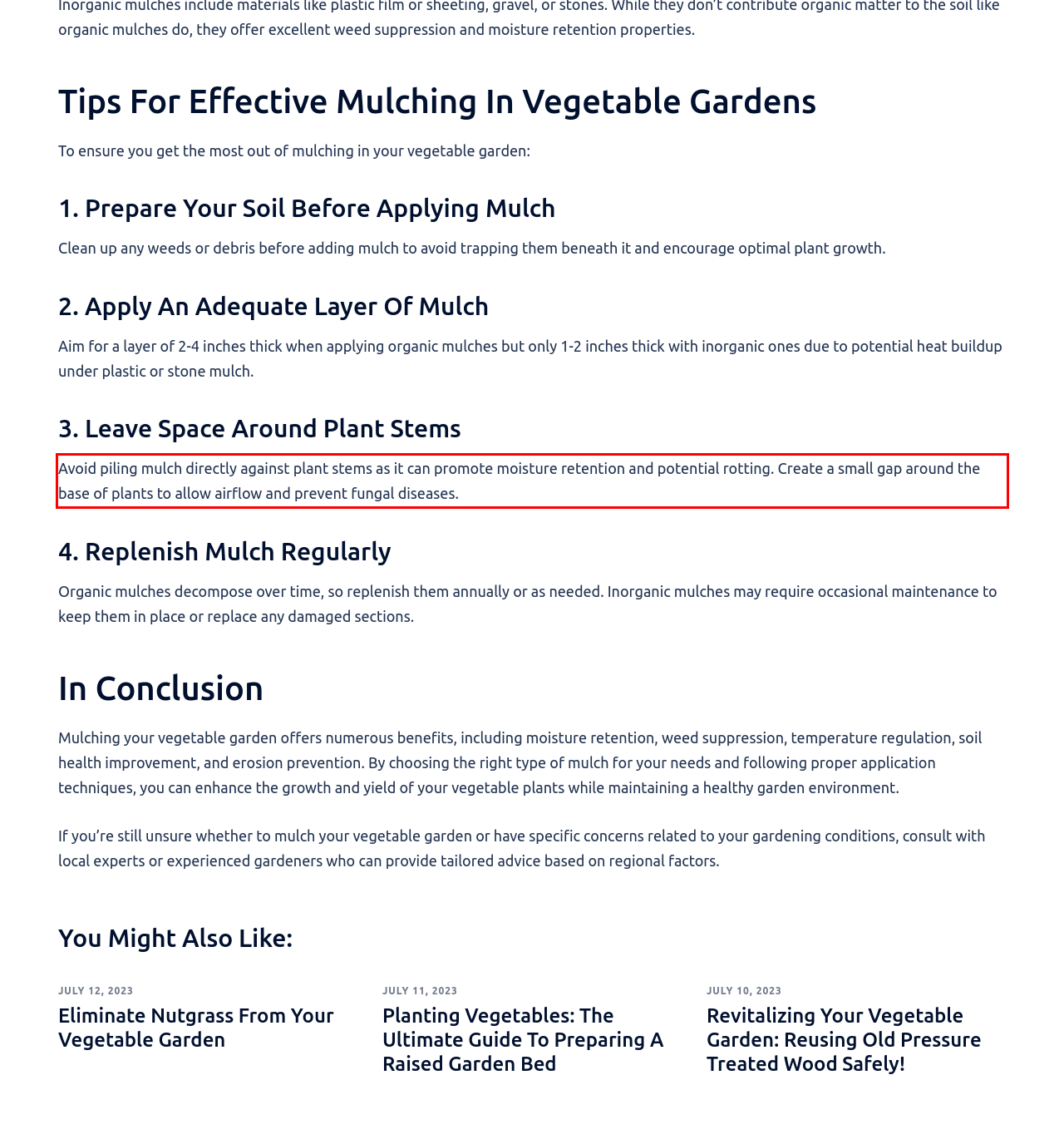Given a screenshot of a webpage with a red bounding box, extract the text content from the UI element inside the red bounding box.

Avoid piling mulch directly against plant stems as it can promote moisture retention and potential rotting. Create a small gap around the base of plants to allow airflow and prevent fungal diseases.